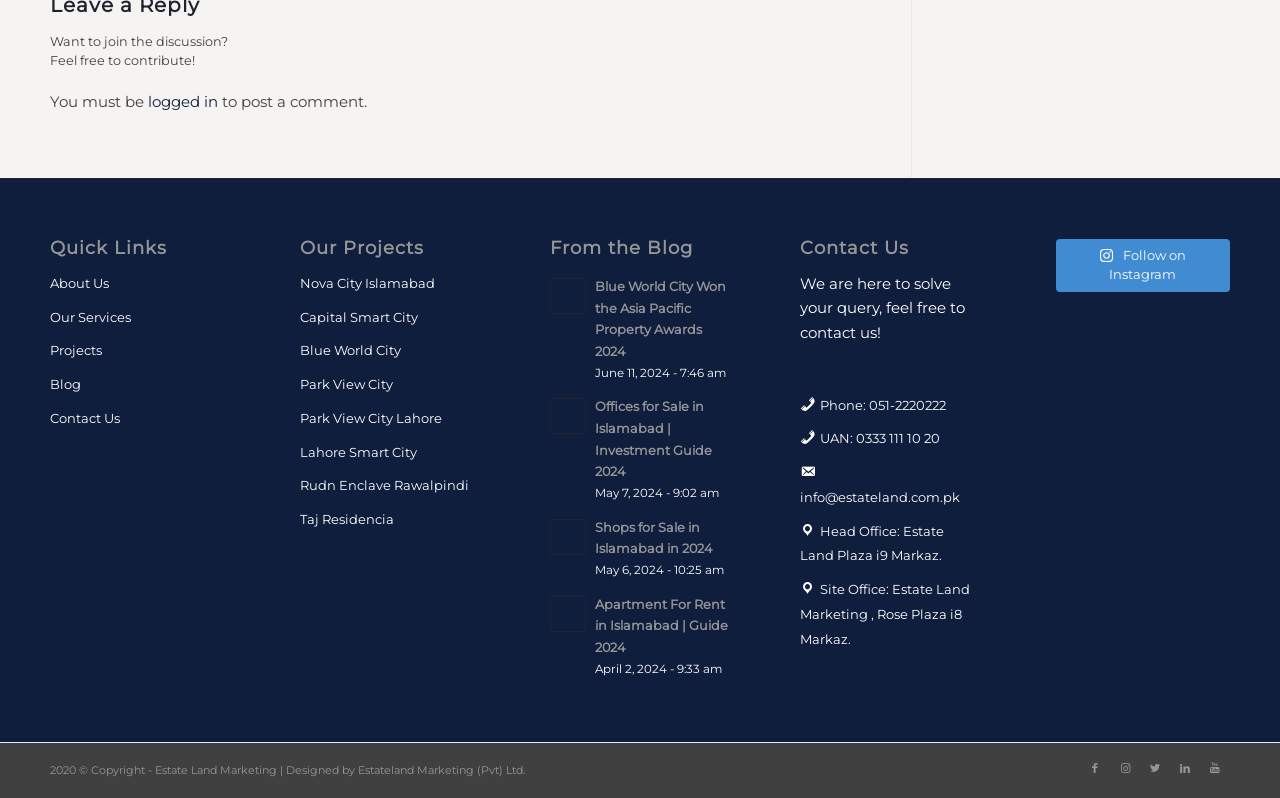What is the purpose of the website?
Give a single word or phrase as your answer by examining the image.

Real Estate